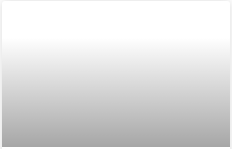Provide a brief response using a word or short phrase to this question:
What is the impact of such events on local projects?

Positive